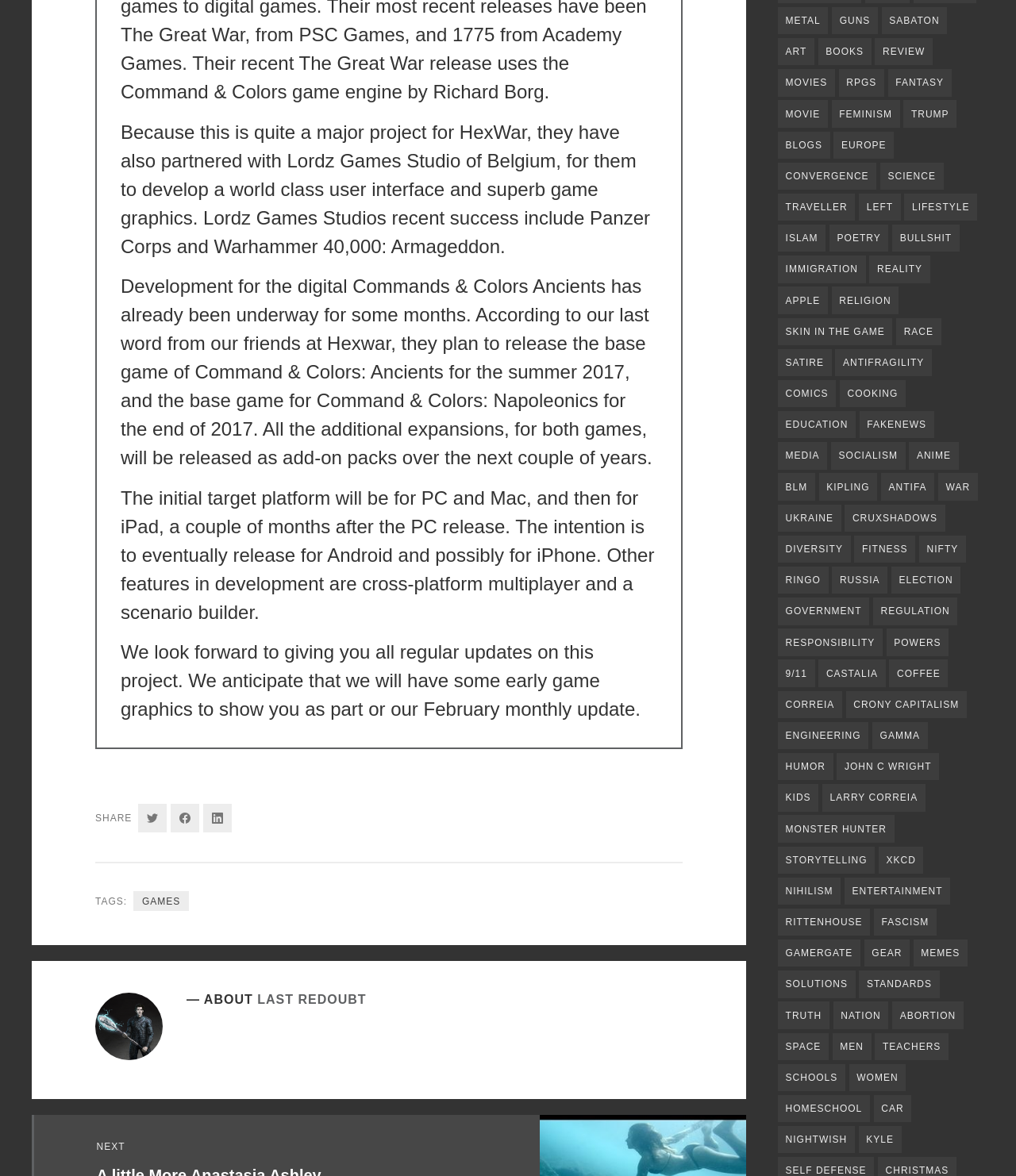Can you find the bounding box coordinates for the element that needs to be clicked to execute this instruction: "View Metal"? The coordinates should be given as four float numbers between 0 and 1, i.e., [left, top, right, bottom].

[0.766, 0.006, 0.815, 0.029]